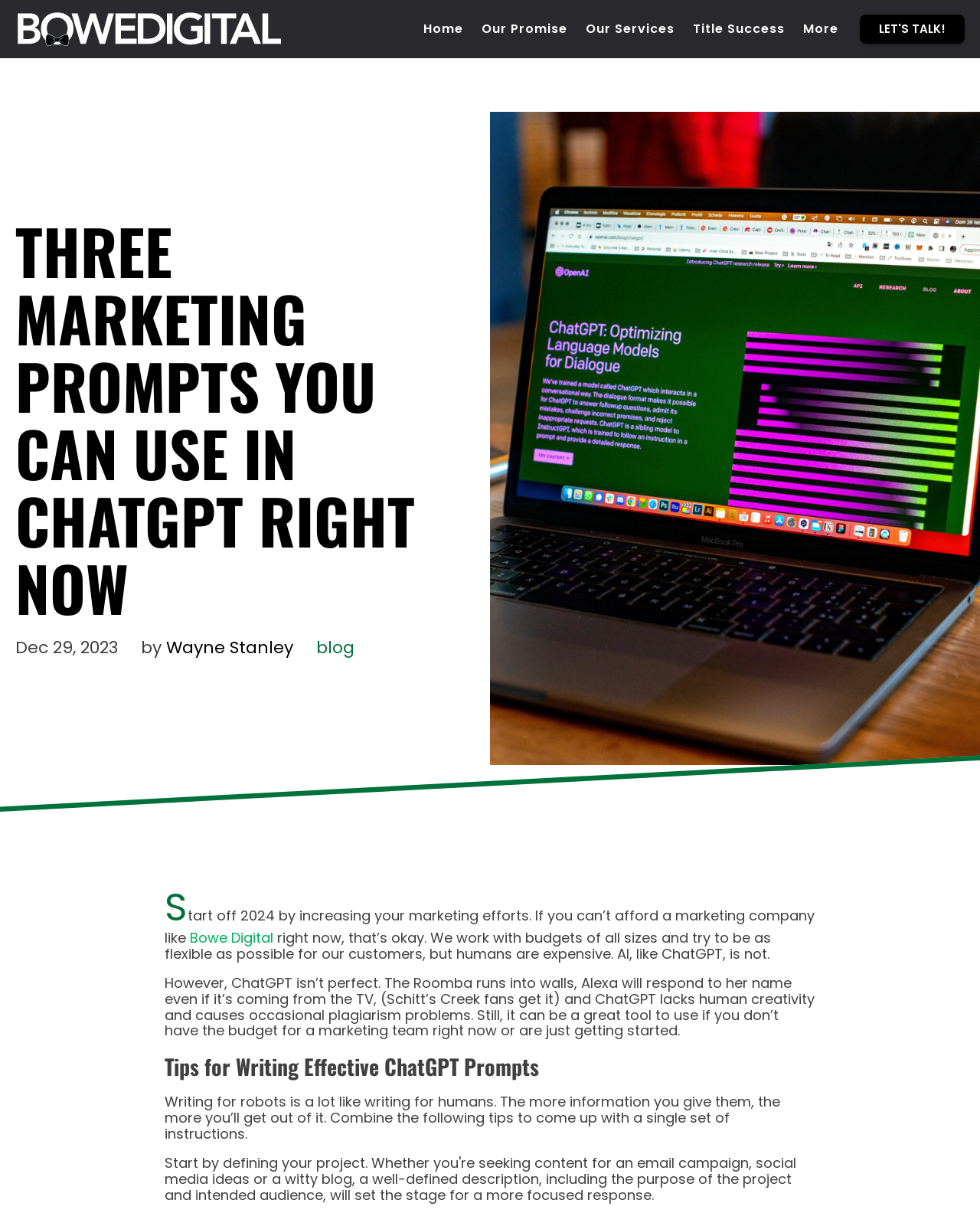Using the information in the image, could you please answer the following question in detail:
What is the topic of the webpage?

The webpage is about marketing and using ChatGPT, as evident from the heading 'THREE MARKETING PROMPTS YOU CAN USE IN CHATGPT RIGHT NOW' and the paragraph discussing the use of ChatGPT for marketing efforts.